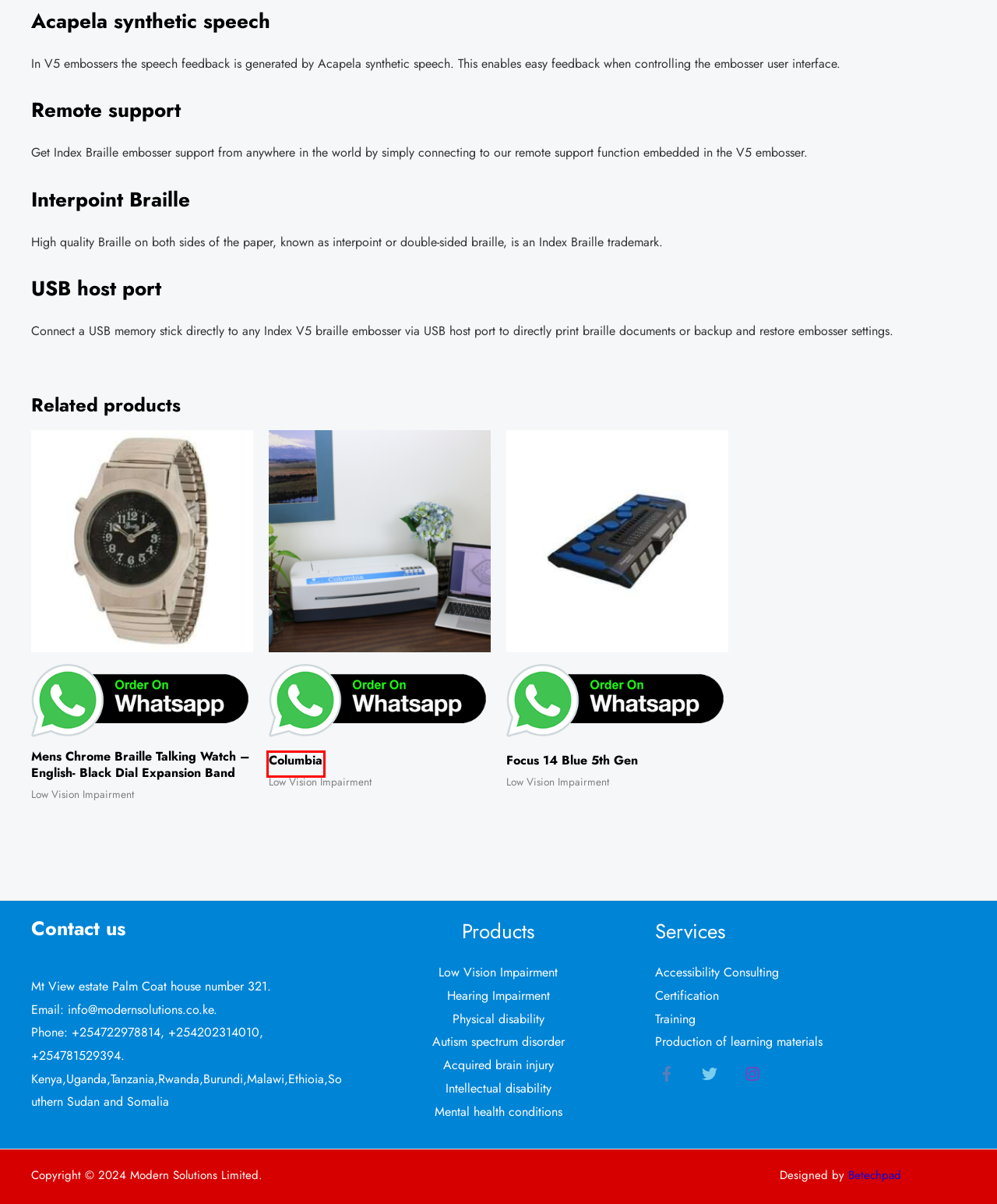Look at the screenshot of a webpage that includes a red bounding box around a UI element. Select the most appropriate webpage description that matches the page seen after clicking the highlighted element. Here are the candidates:
A. Accessibility Consulting - Modern Solutions Limited
B. Hearing Impairment Archives - Modern Solutions Limited
C. Physical disability Archives - Modern Solutions Limited
D. Acquired brain injury Archives - Modern Solutions Limited
E. Columbia - Modern Solutions Limited
F. Focus 14 Blue 5th Gen - Modern Solutions Limited
G. Autism spectrum disorder Archives - Modern Solutions Limited
H. Production of learning materials - Modern Solutions Limited

E